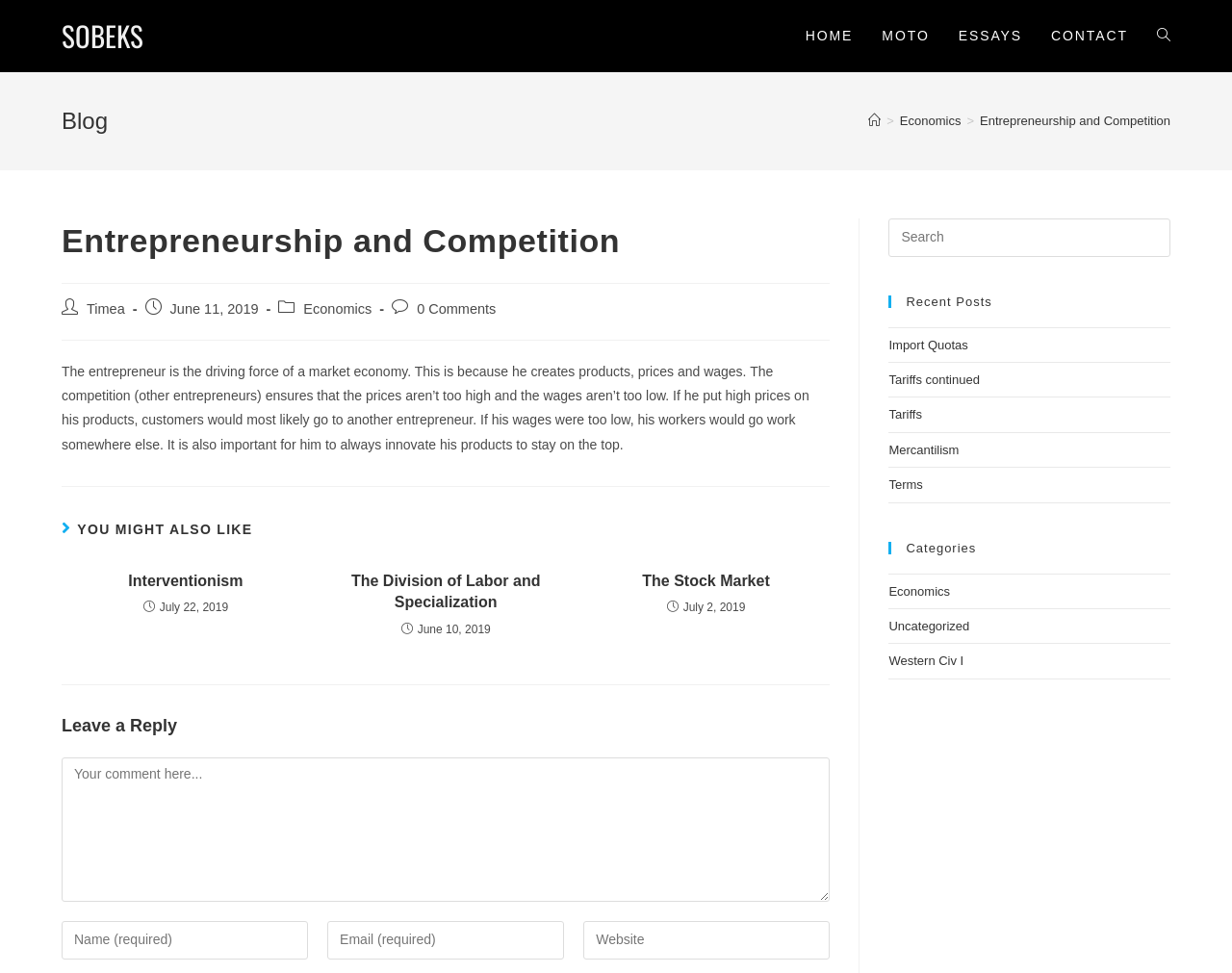Using a single word or phrase, answer the following question: 
Who is the author of the current post?

Timea